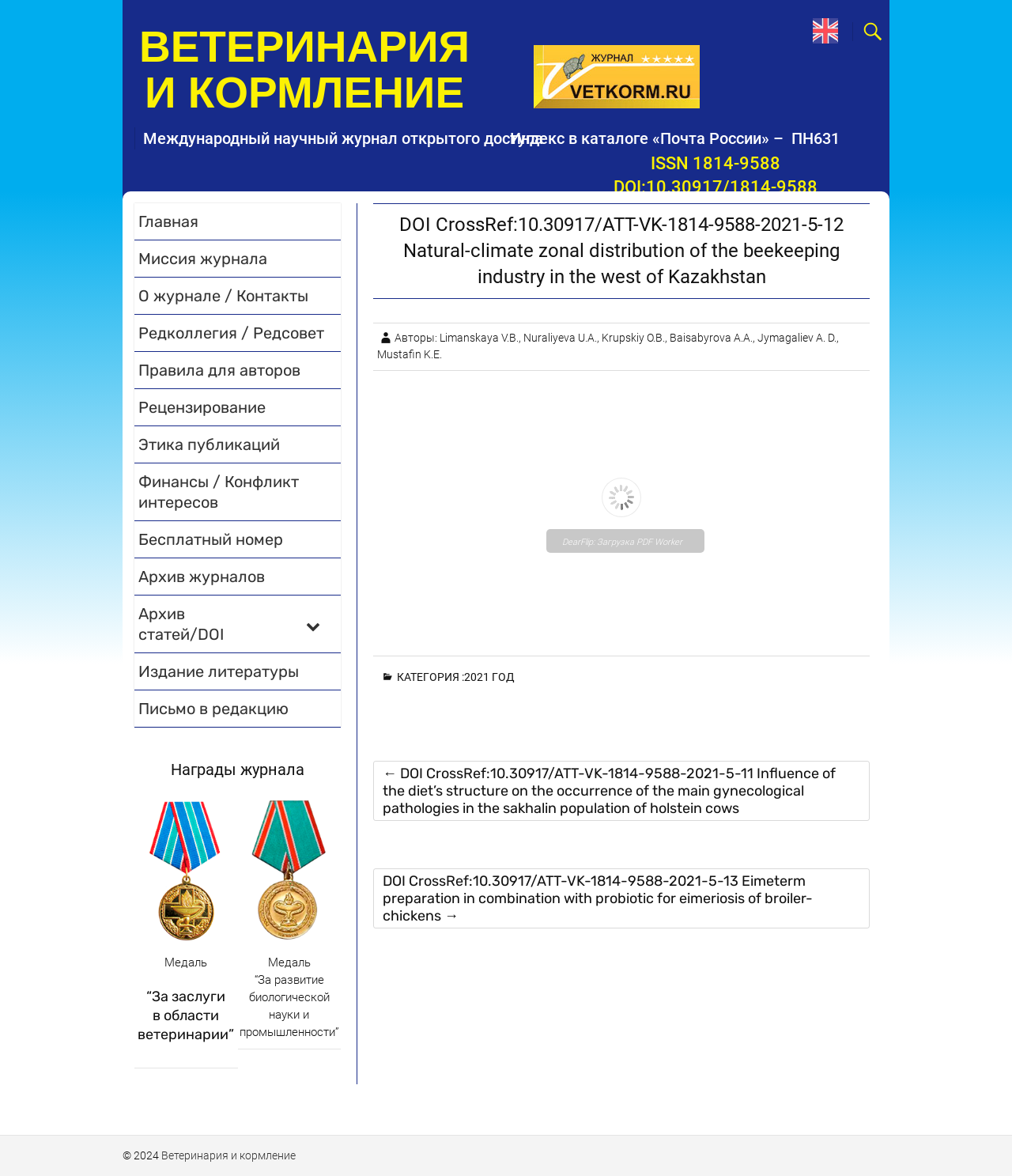What is the language of the 'English' link?
Please provide a single word or phrase as your answer based on the image.

English